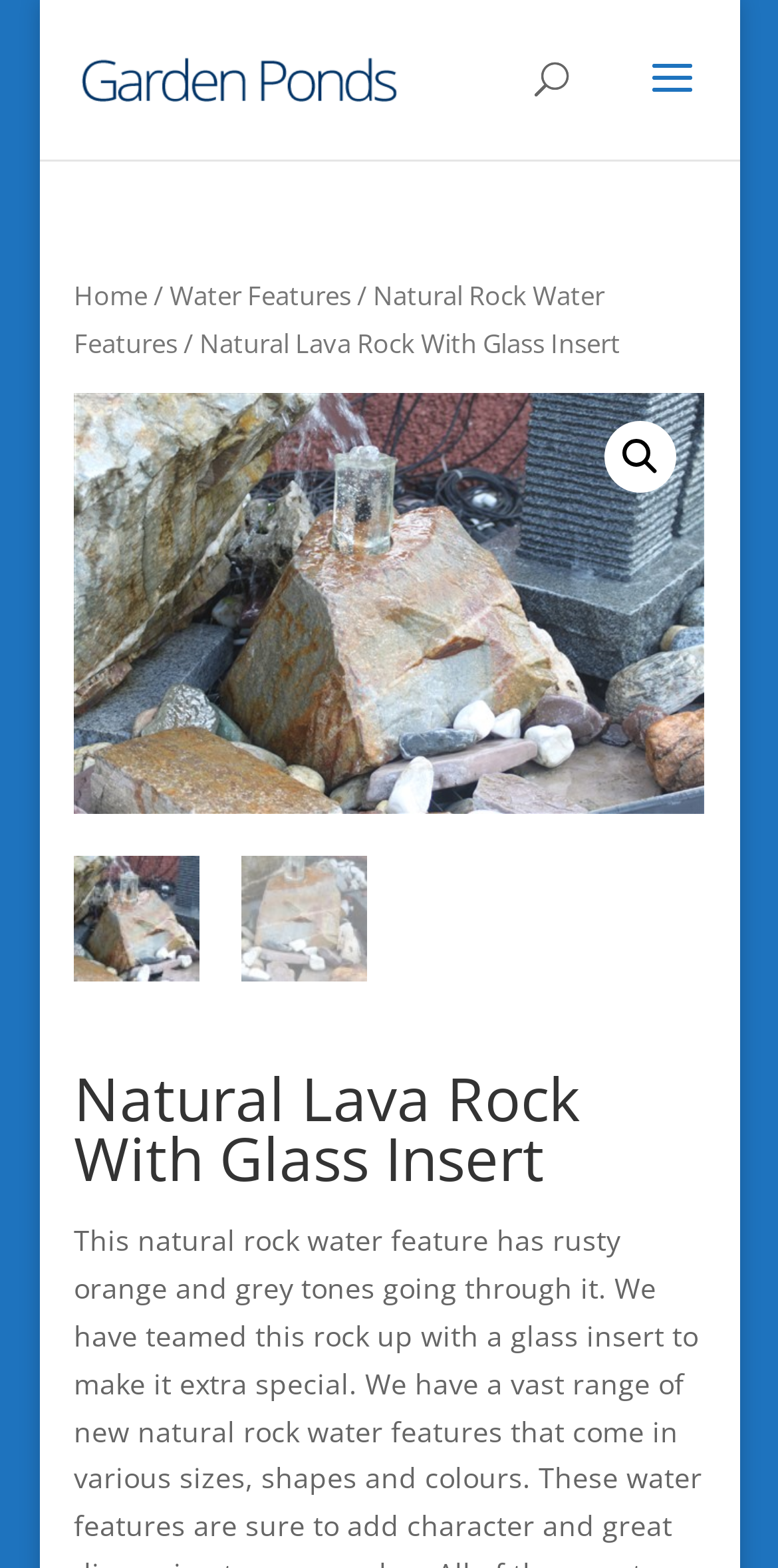Provide a one-word or brief phrase answer to the question:
What is the name of the product?

Natural Lava Rock With Glass Insert